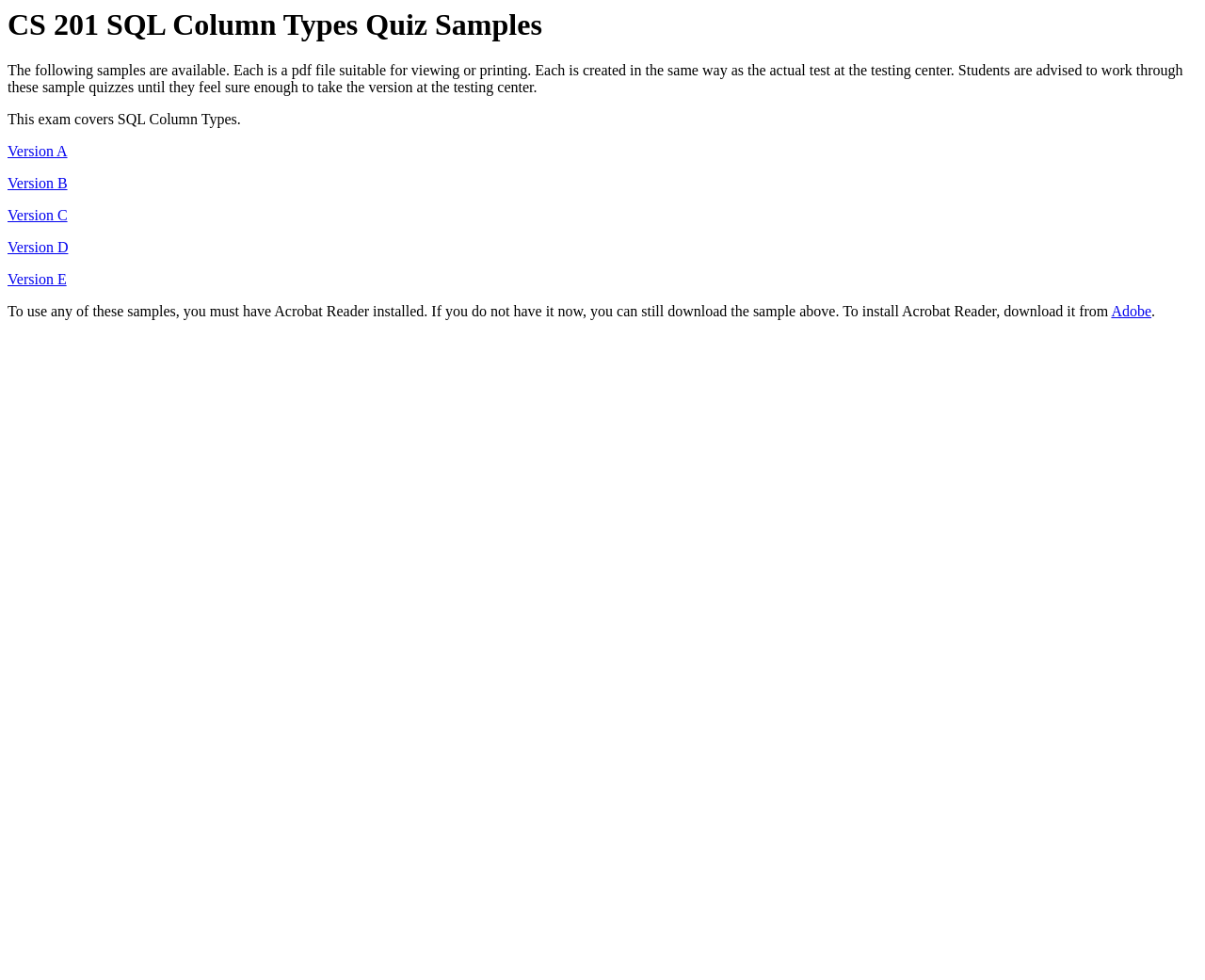Locate the bounding box coordinates of the UI element described by: "Version A". The bounding box coordinates should consist of four float numbers between 0 and 1, i.e., [left, top, right, bottom].

[0.006, 0.146, 0.056, 0.163]